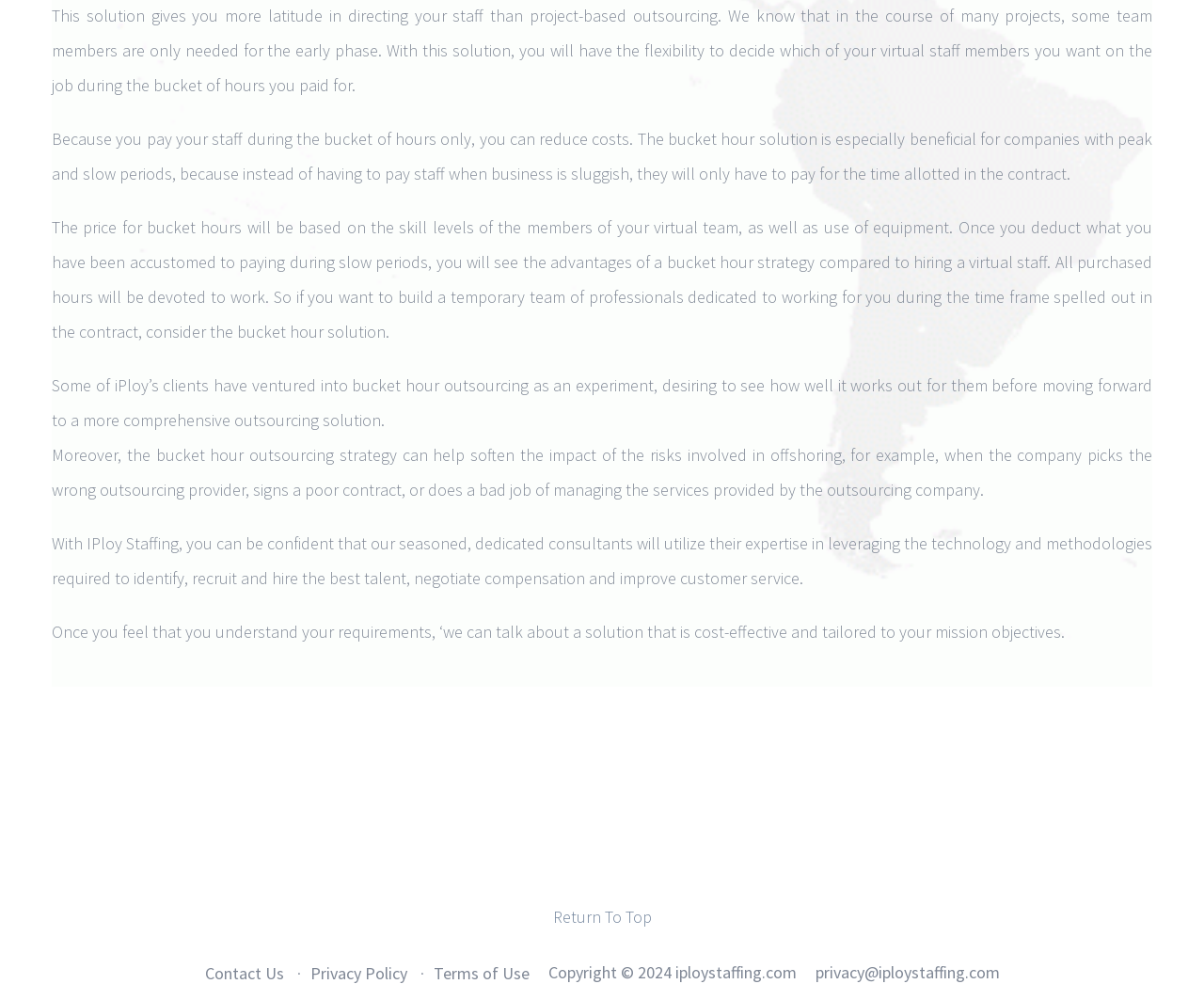Identify the bounding box coordinates for the UI element mentioned here: "Contact Us". Provide the coordinates as four float values between 0 and 1, i.e., [left, top, right, bottom].

[0.17, 0.962, 0.236, 0.984]